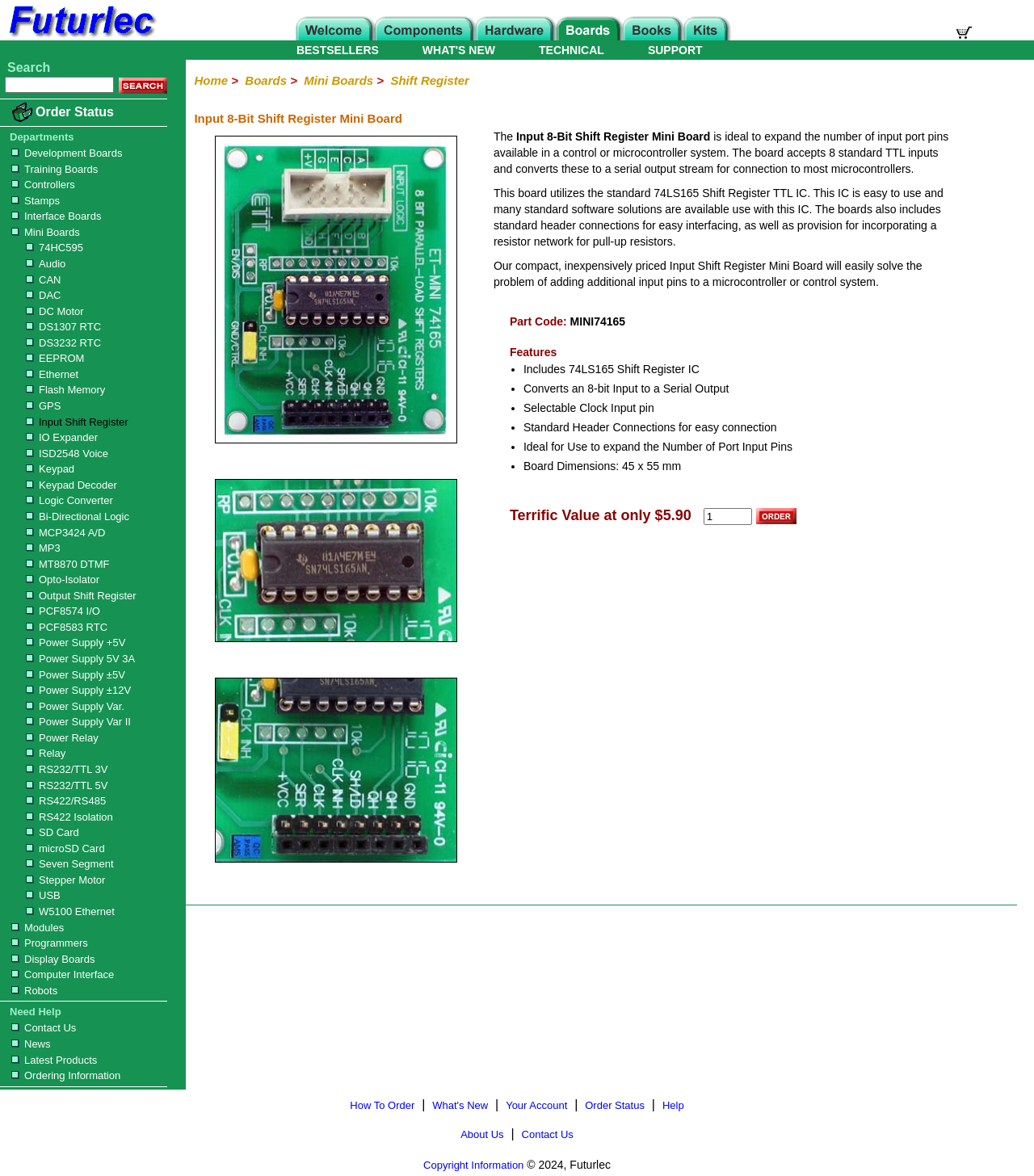Identify the bounding box coordinates of the clickable region to carry out the given instruction: "Go to Order Status page".

[0.0, 0.094, 0.034, 0.106]